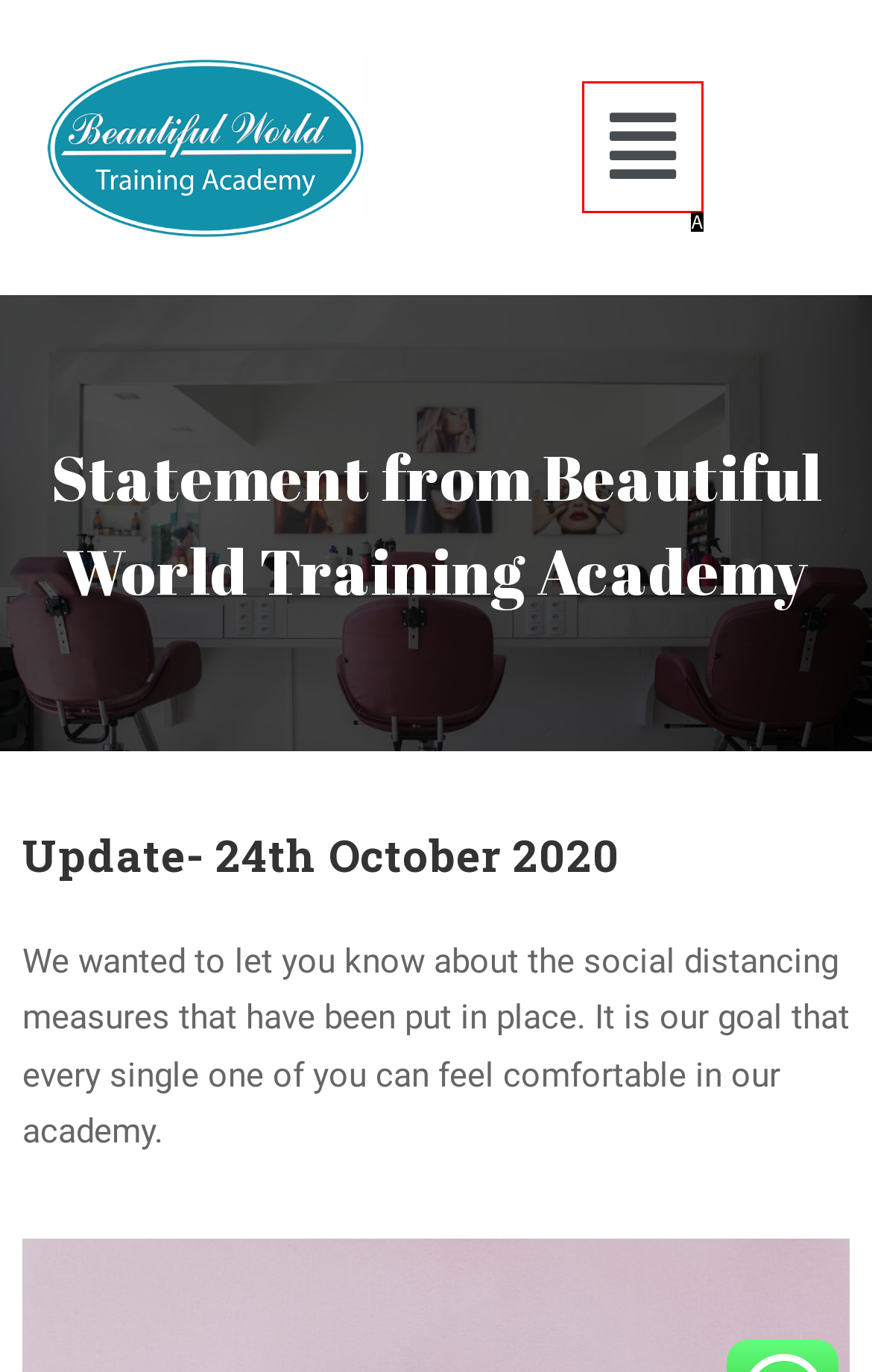Match the description: Menu to the appropriate HTML element. Respond with the letter of your selected option.

A